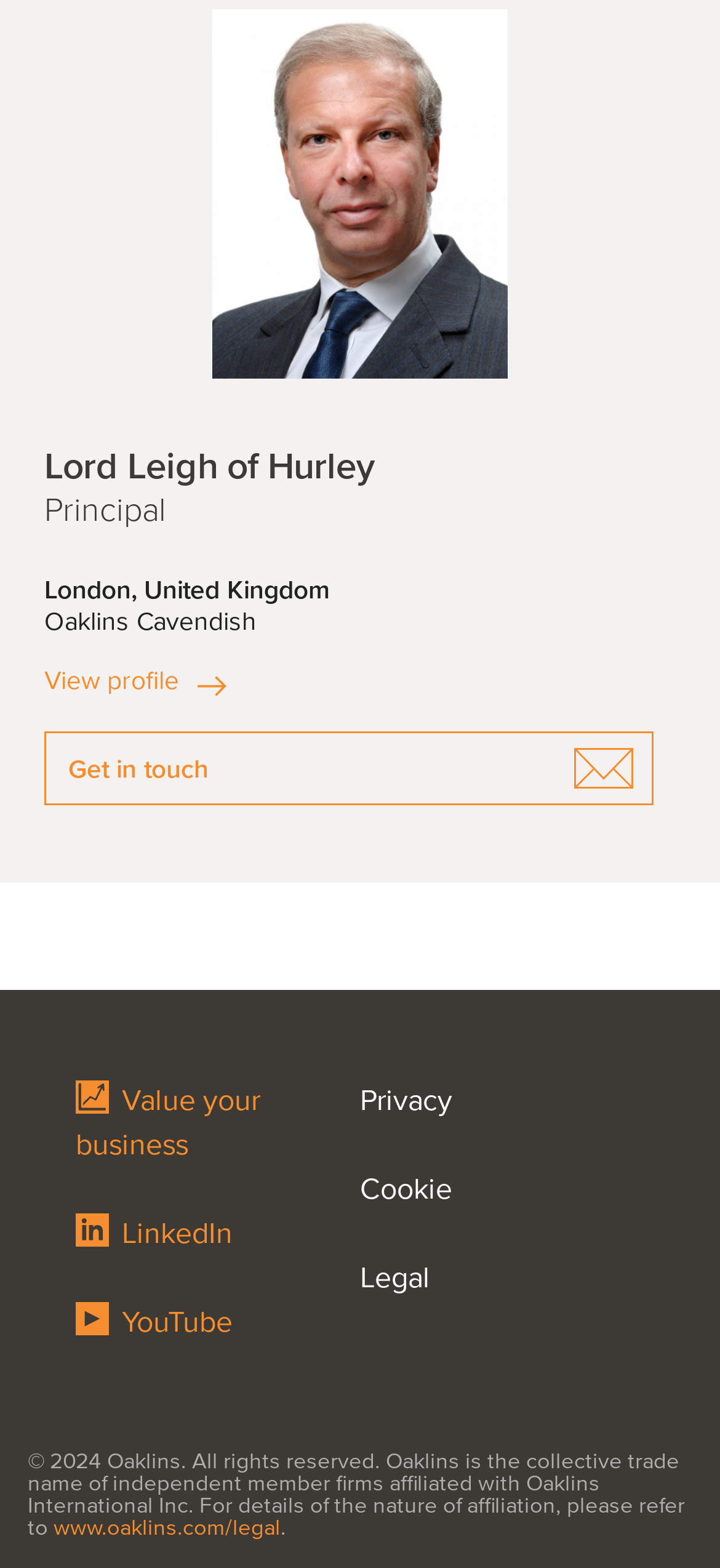Predict the bounding box of the UI element based on the description: "alt="Lord Leigh of Hurley"". The coordinates should be four float numbers between 0 and 1, formatted as [left, top, right, bottom].

[0.295, 0.226, 0.705, 0.246]